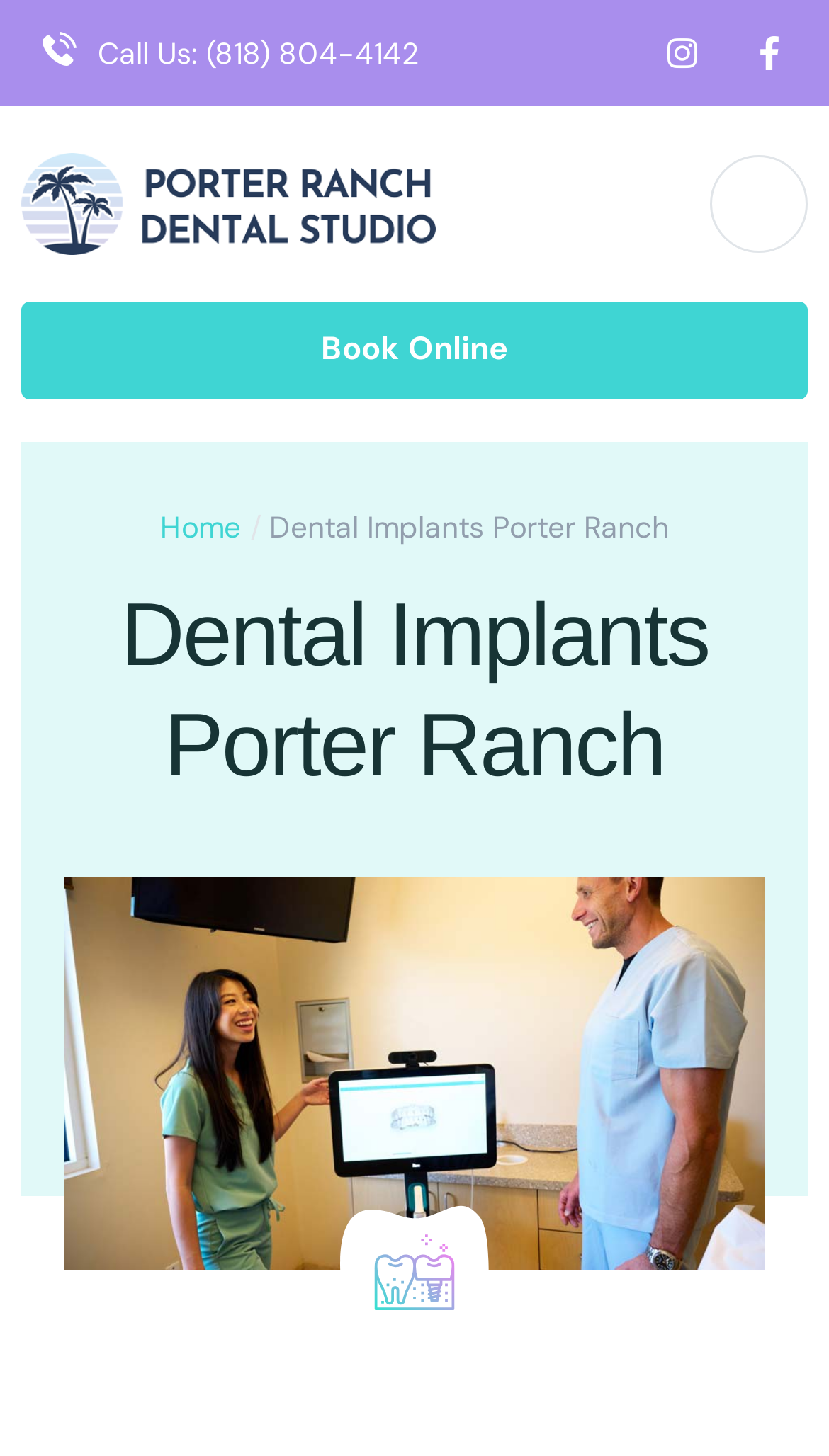Refer to the image and provide an in-depth answer to the question:
What is the main service offered?

I inferred the main service offered by looking at the heading and the image on the webpage, which both mention 'Dental Implants'.